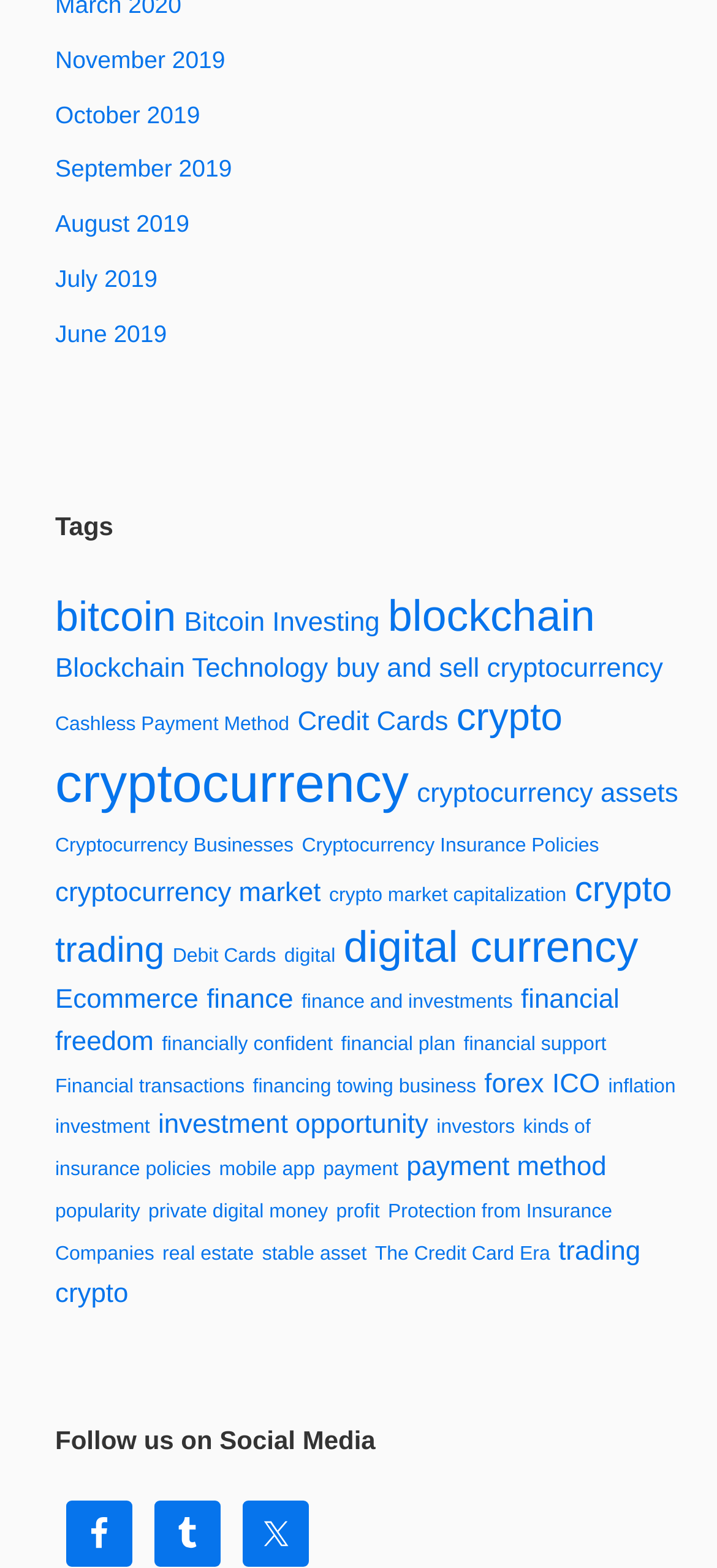What is the topic of the link 'Cryptocurrency Businesses'?
Answer with a single word or phrase by referring to the visual content.

Cryptocurrency Businesses